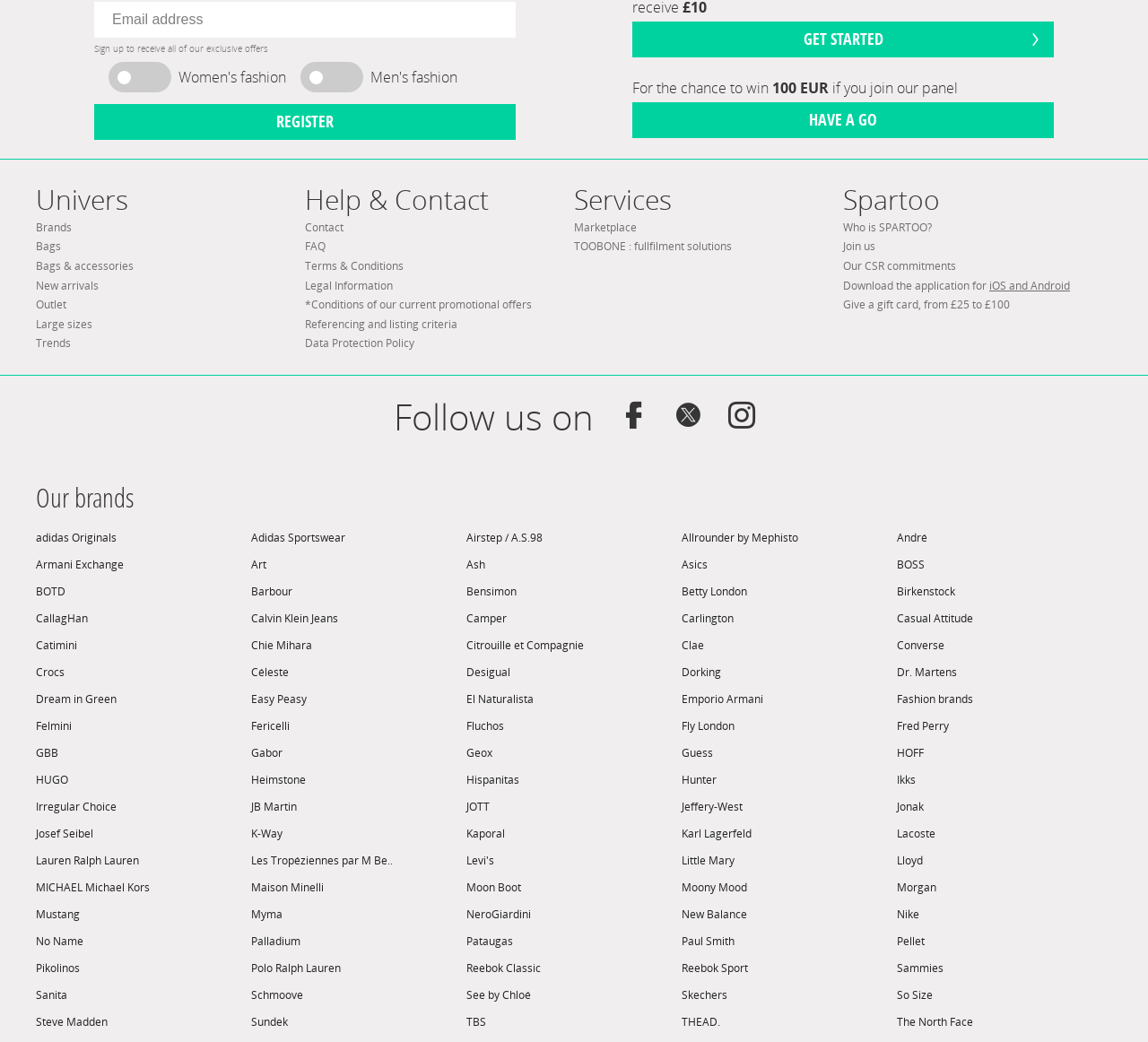Answer with a single word or phrase: 
What is the first brand listed on the webpage?

adidas Originals